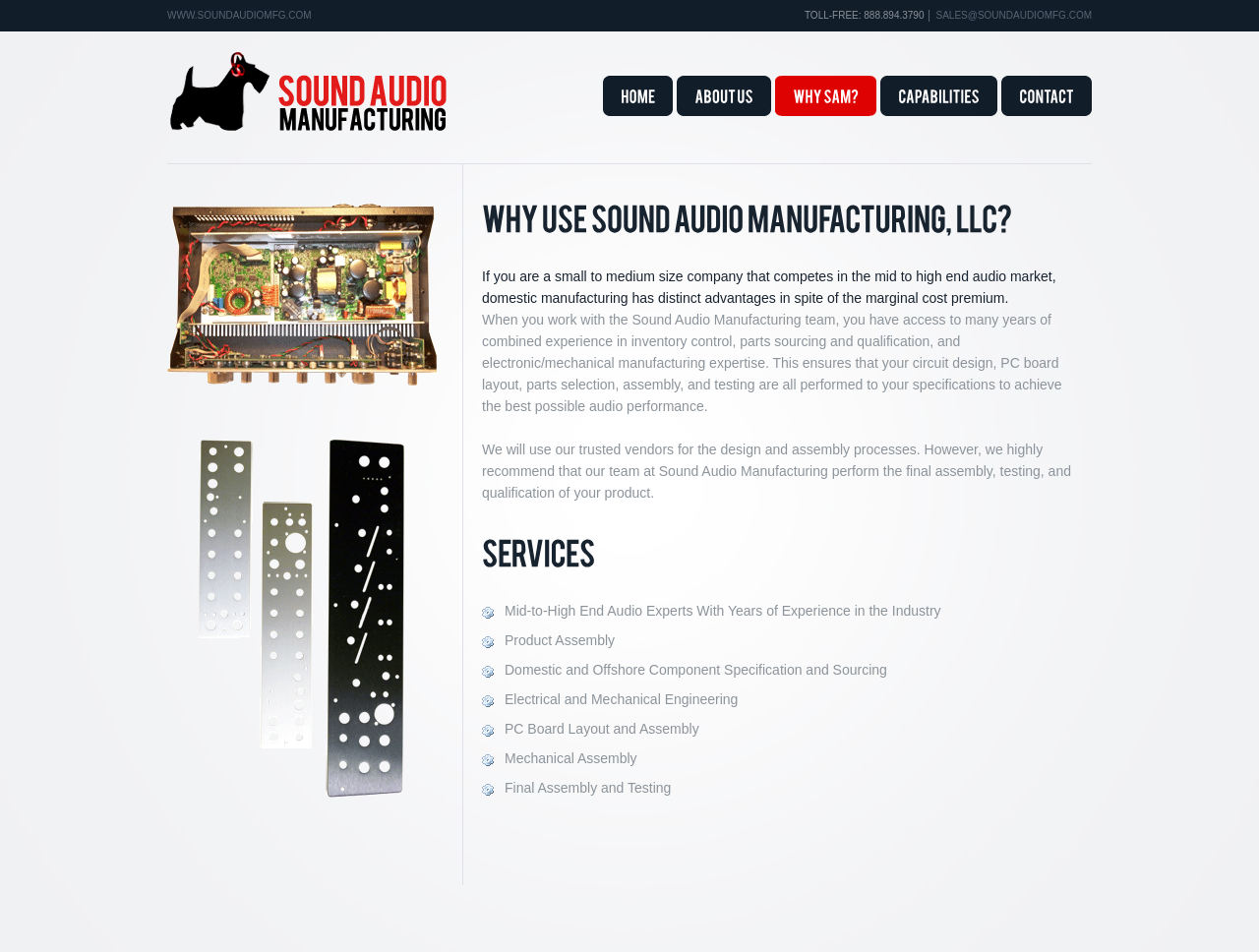Determine the bounding box coordinates for the region that must be clicked to execute the following instruction: "Contact the company".

[0.795, 0.08, 0.867, 0.122]